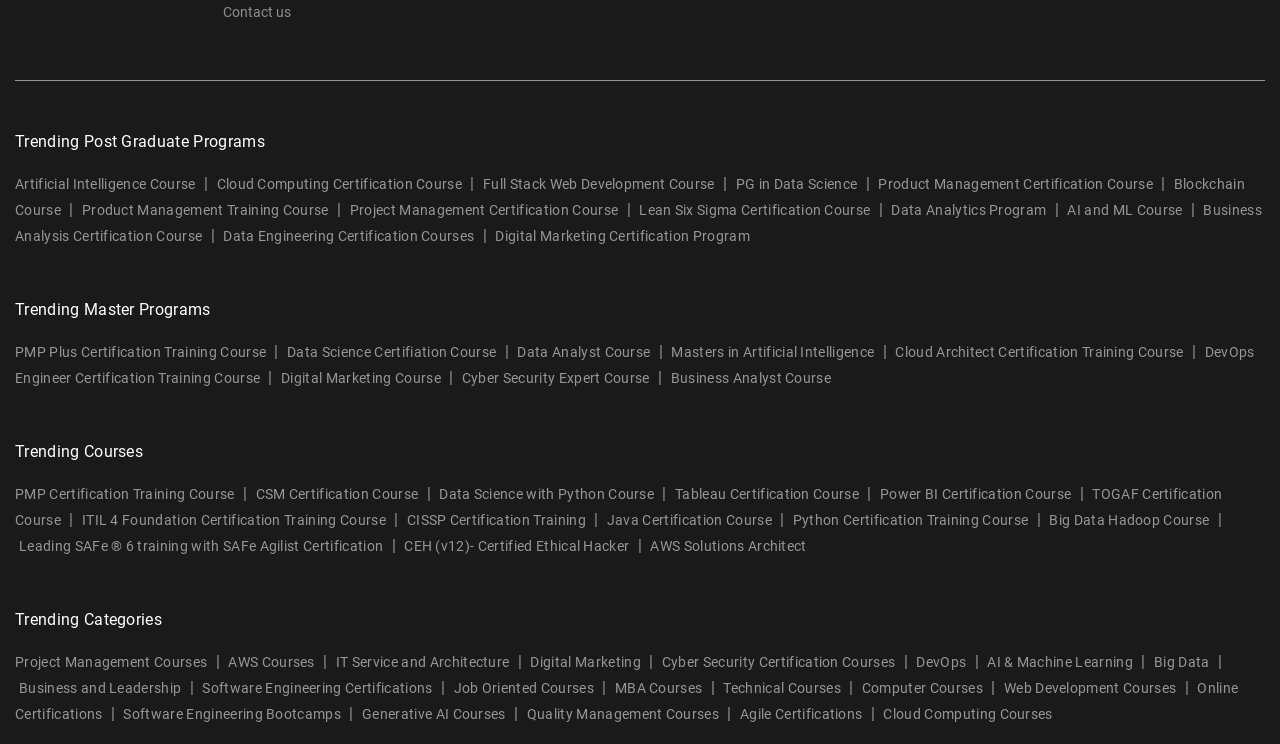Pinpoint the bounding box coordinates of the clickable area necessary to execute the following instruction: "Browse the 'Trending Categories'". The coordinates should be given as four float numbers between 0 and 1, namely [left, top, right, bottom].

[0.012, 0.82, 0.127, 0.845]